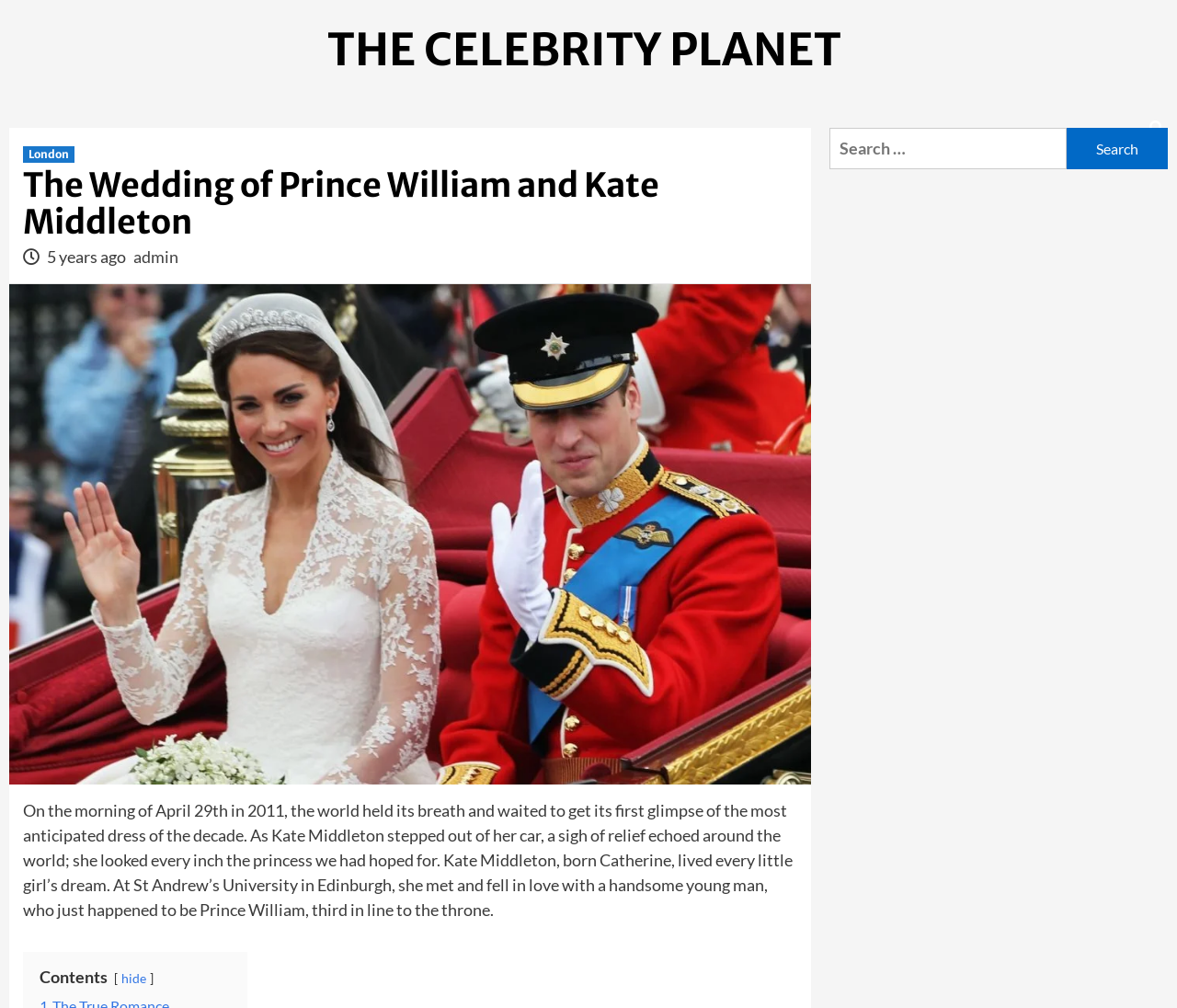Please provide a detailed answer to the question below by examining the image:
What was Kate Middleton's birth name?

The webpage states that Kate Middleton was born Catherine, which is her birth name.